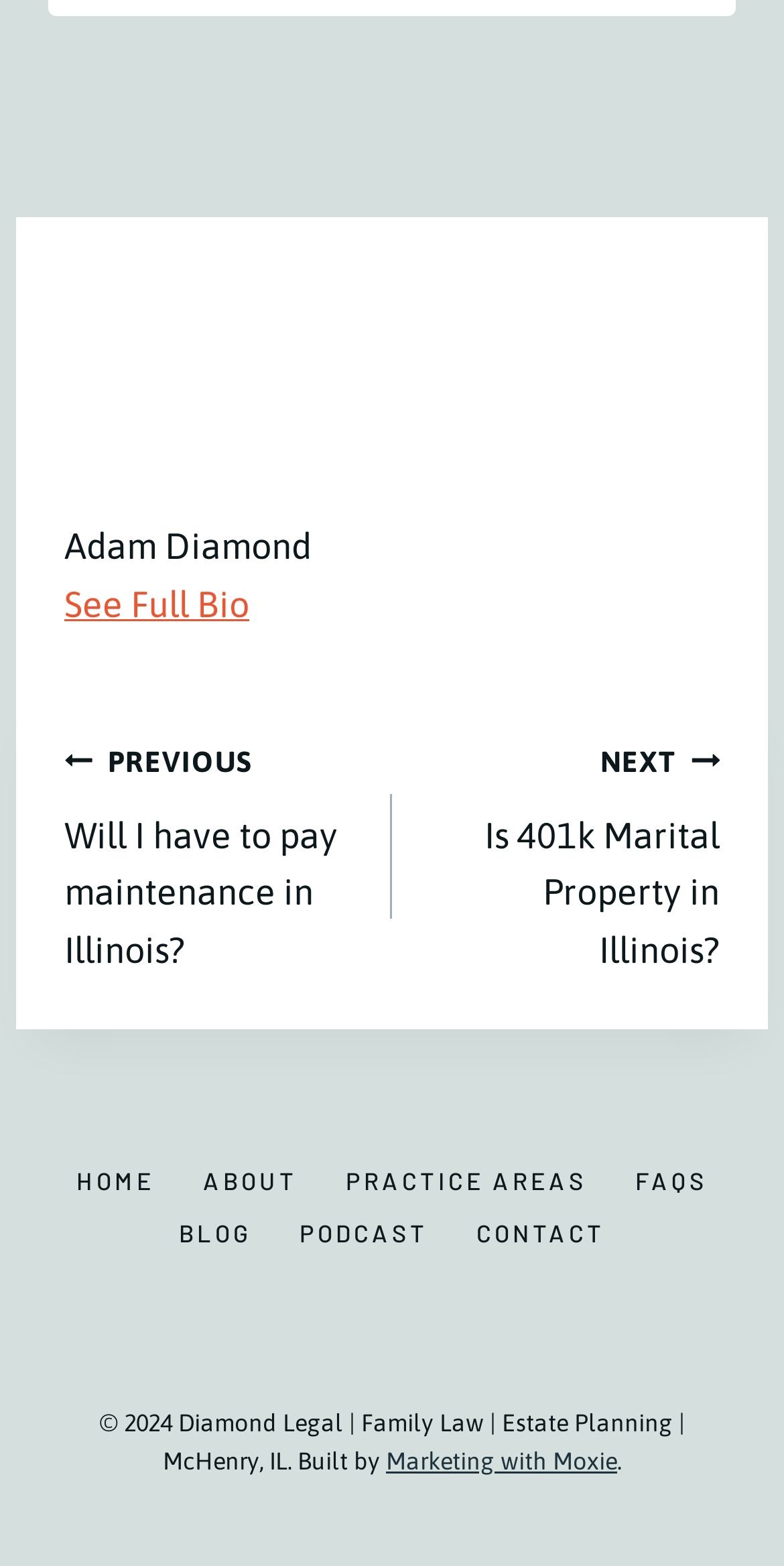Identify the bounding box coordinates of the section that should be clicked to achieve the task described: "View author bio".

[0.082, 0.372, 0.318, 0.399]